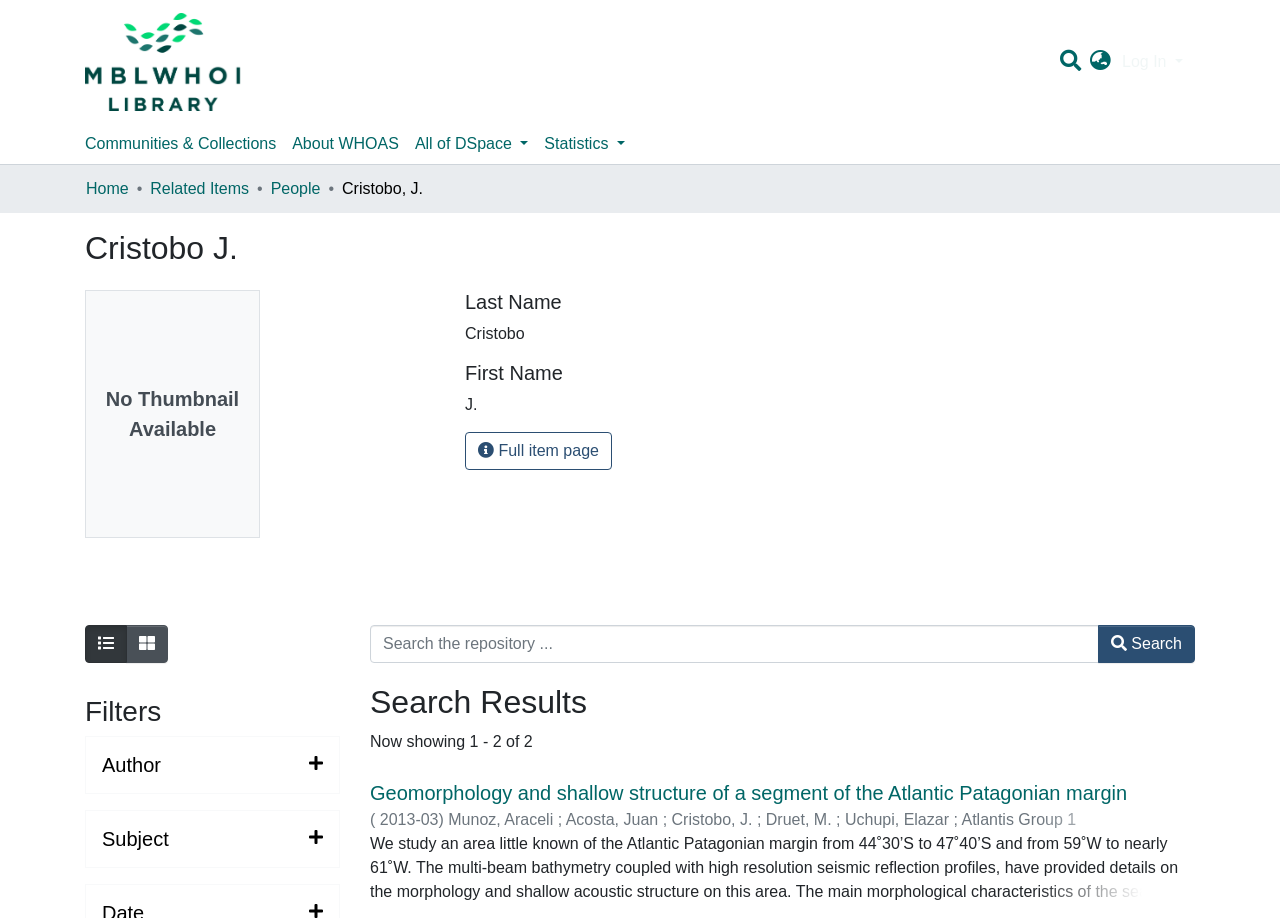Locate the bounding box of the UI element described by: "The Wedding" in the given webpage screenshot.

None